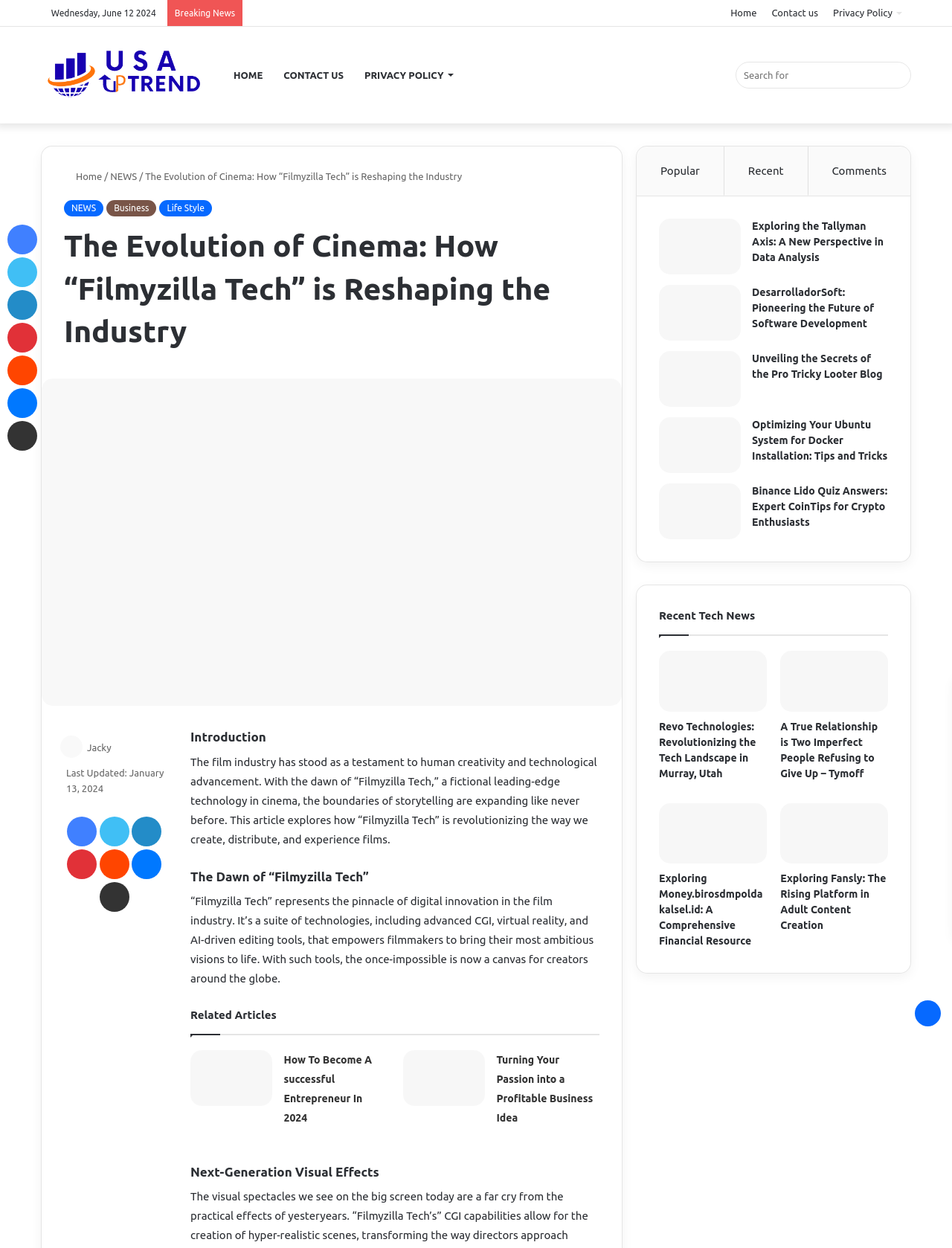Identify the headline of the webpage and generate its text content.

The Evolution of Cinema: How “Filmyzilla Tech” is Reshaping the Industry